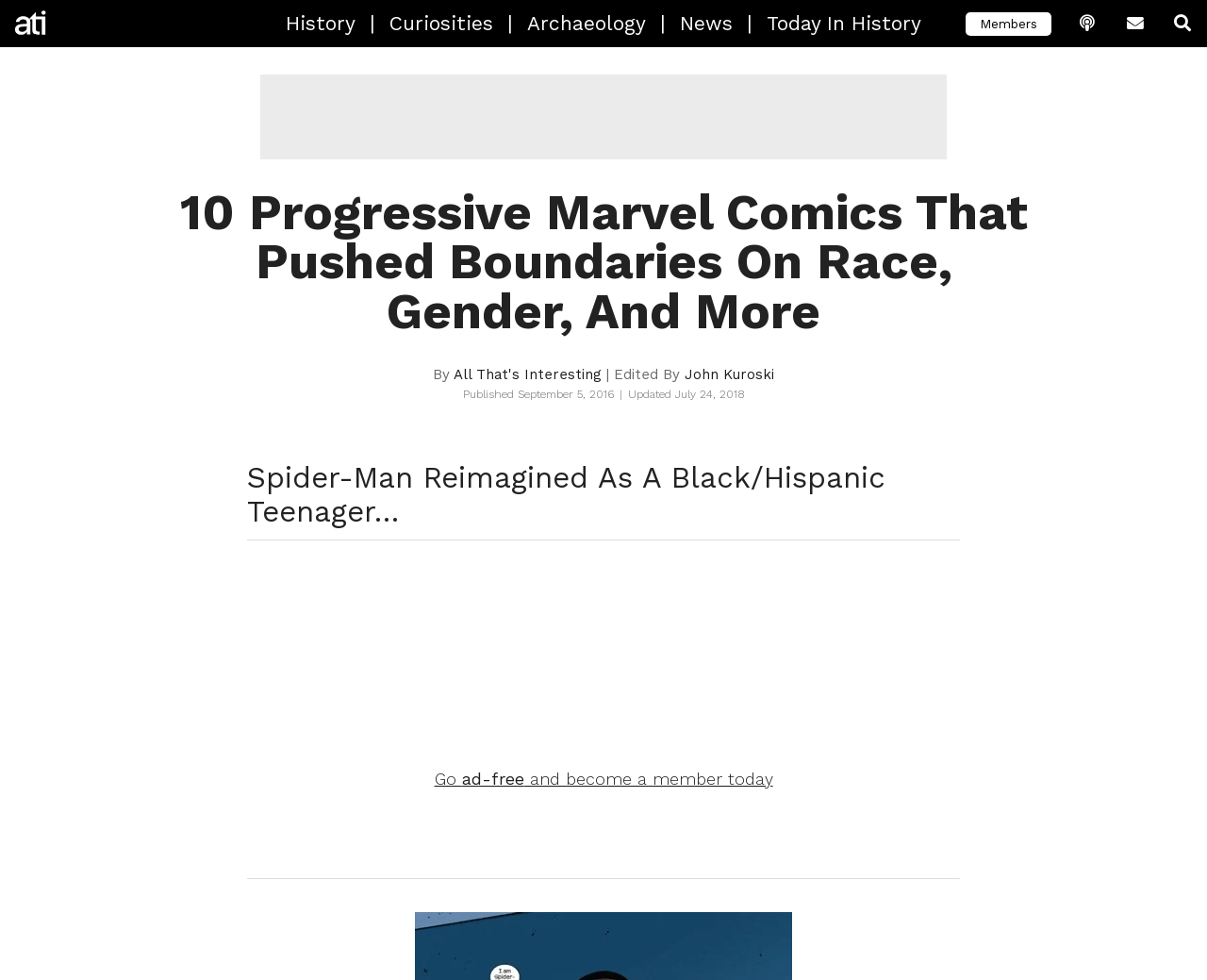Respond with a single word or phrase to the following question:
When was the article last updated?

July 24, 2018